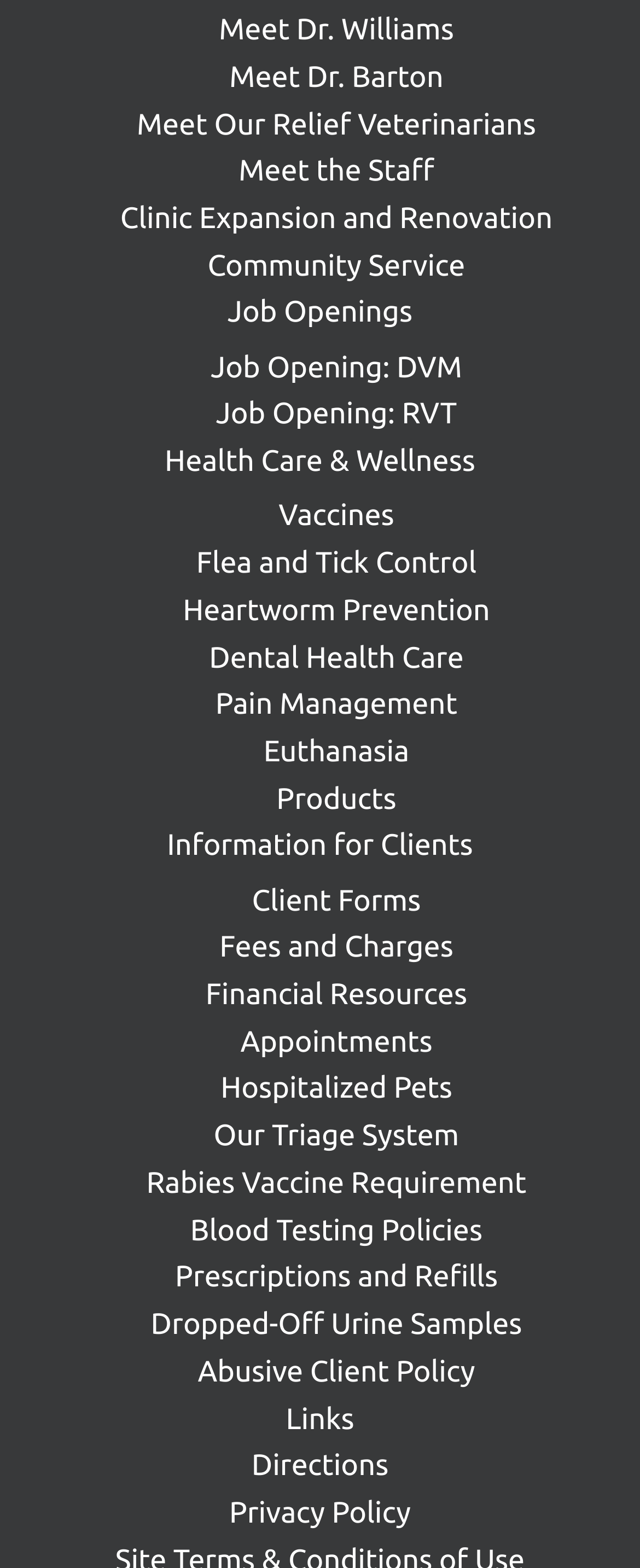Find the bounding box coordinates of the element you need to click on to perform this action: 'Get Directions'. The coordinates should be represented by four float values between 0 and 1, in the format [left, top, right, bottom].

[0.393, 0.924, 0.607, 0.945]